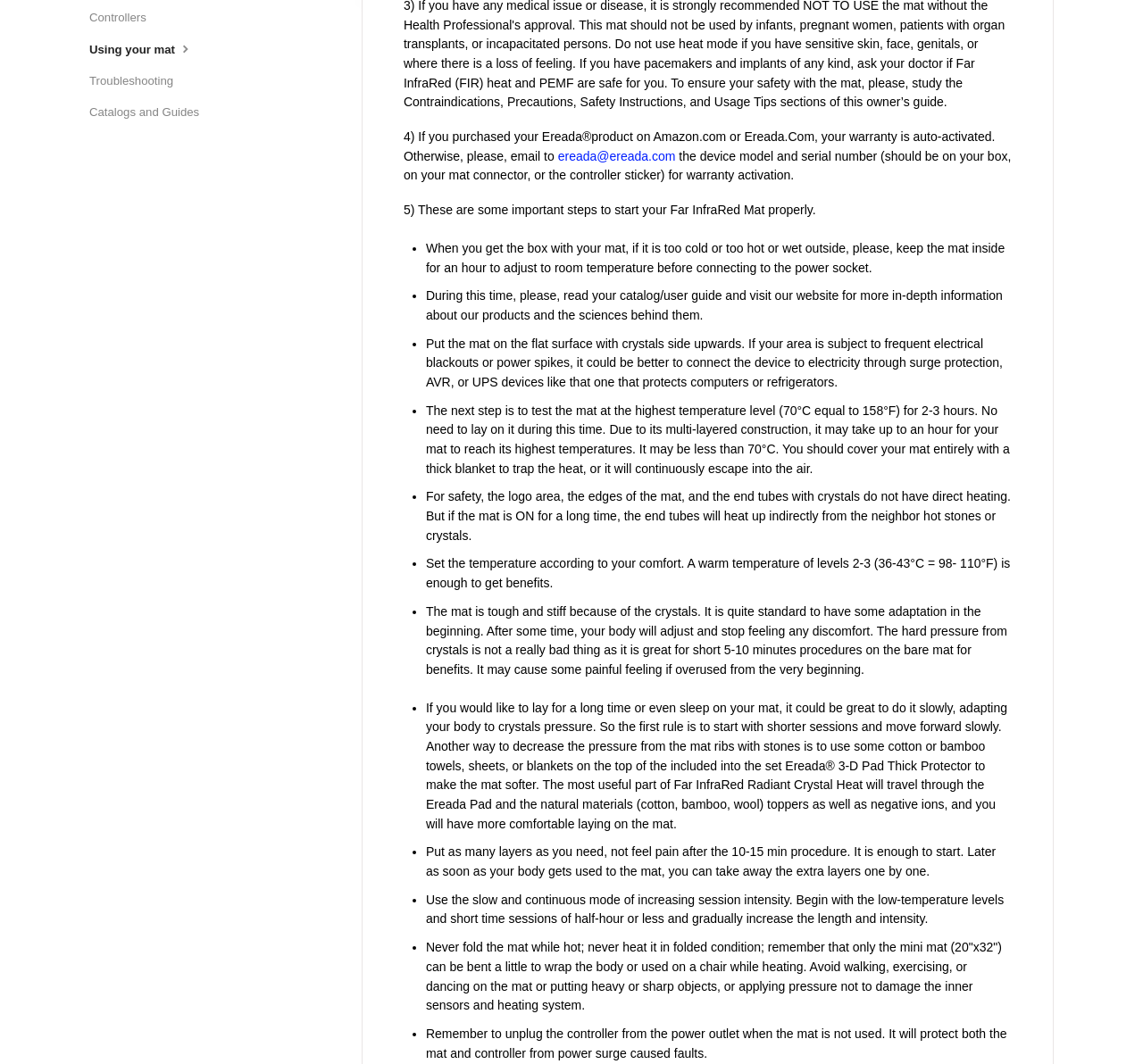Bounding box coordinates are to be given in the format (top-left x, top-left y, bottom-right x, bottom-right y). All values must be floating point numbers between 0 and 1. Provide the bounding box coordinate for the UI element described as: Troubleshooting

[0.078, 0.063, 0.163, 0.09]